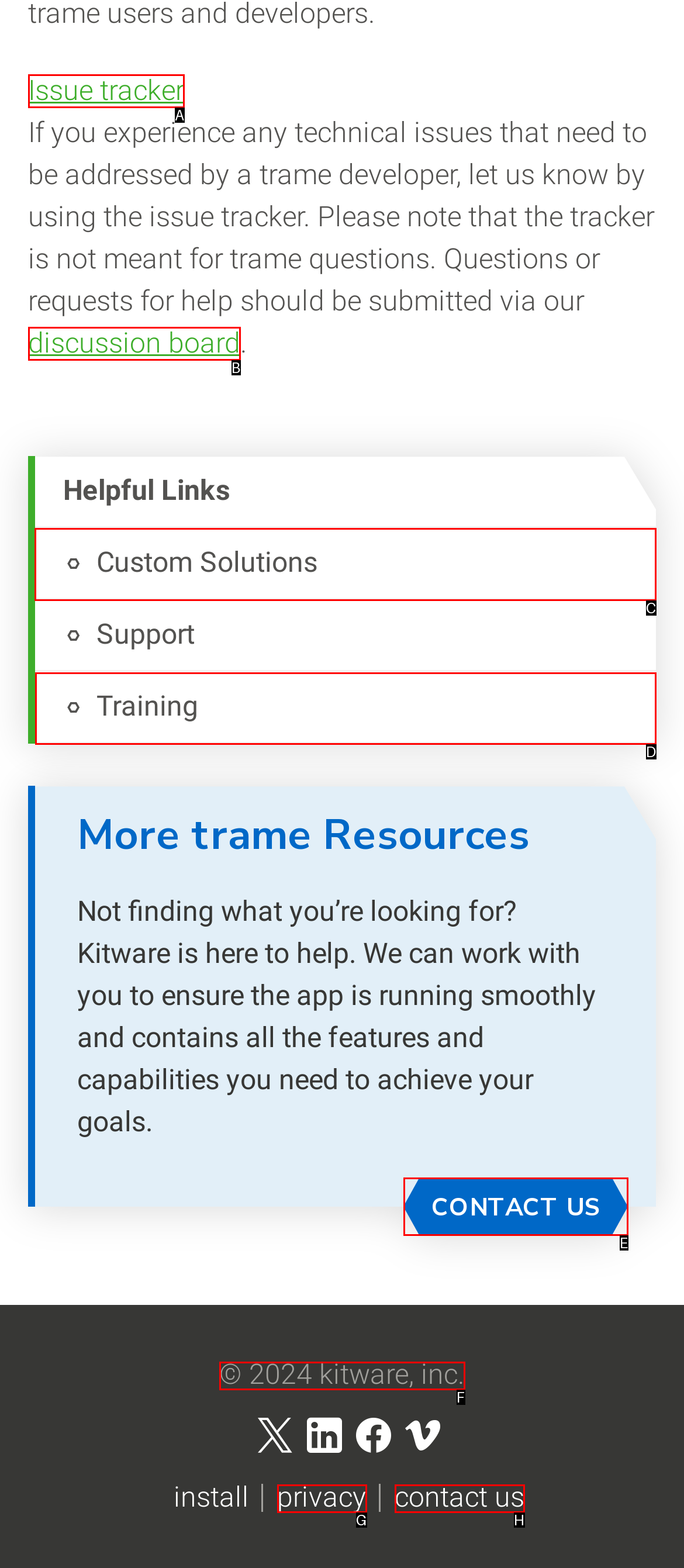Determine which UI element I need to click to achieve the following task: View custom solutions Provide your answer as the letter of the selected option.

C